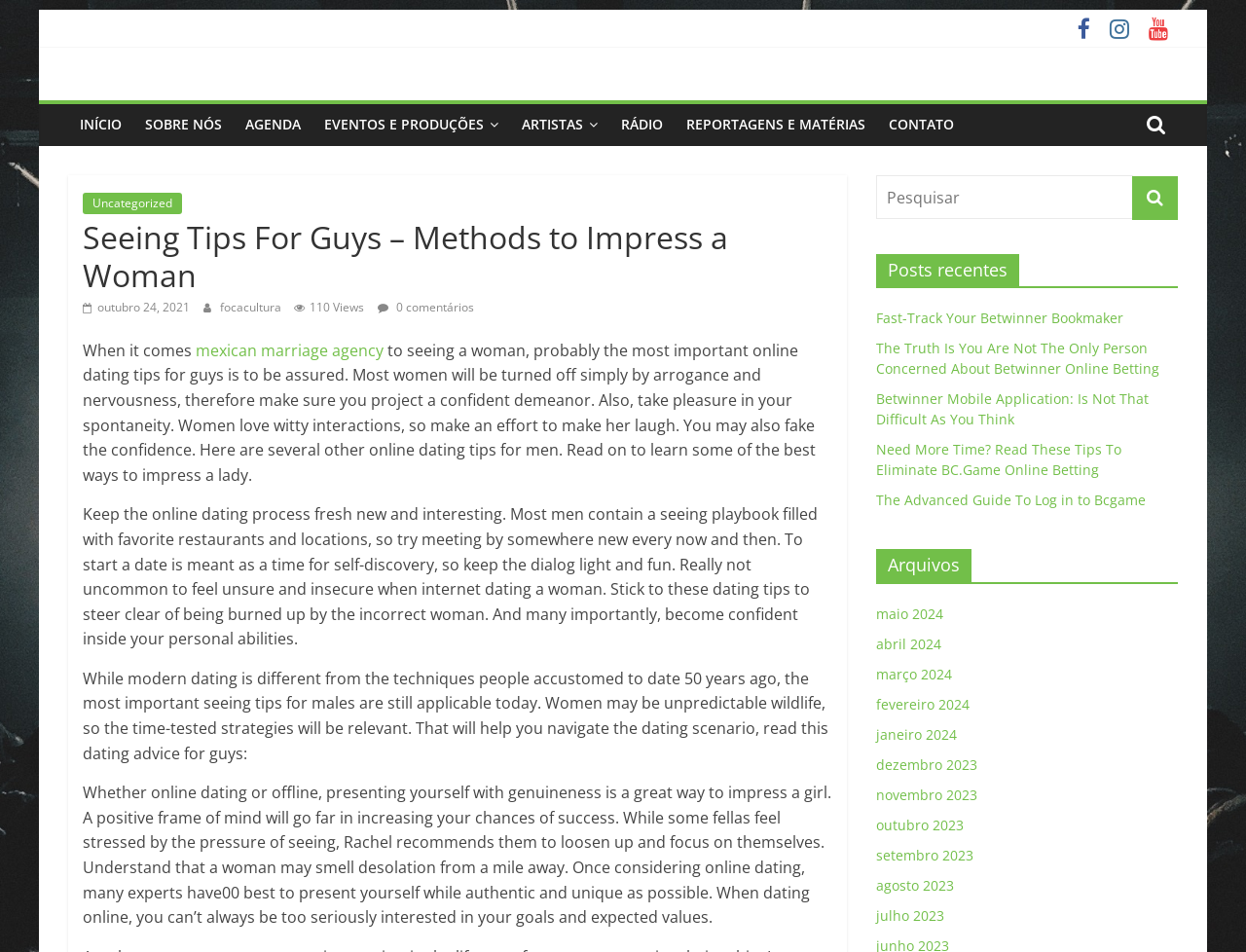Can you specify the bounding box coordinates for the region that should be clicked to fulfill this instruction: "Call the phone number (833) LETS-SUE".

None